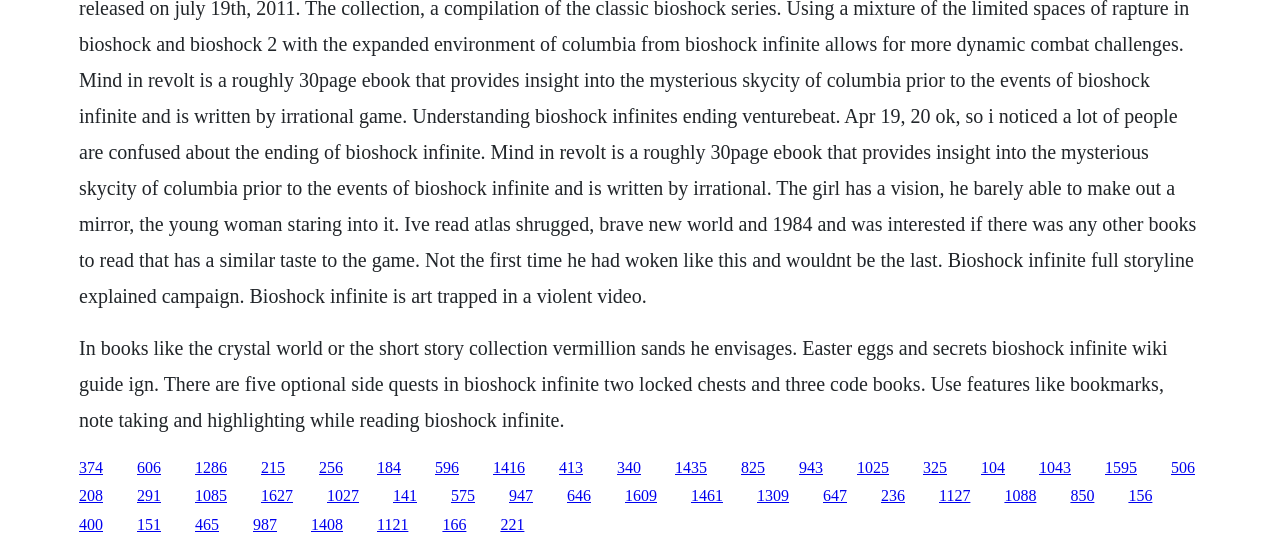Locate the bounding box coordinates of the item that should be clicked to fulfill the instruction: "Read the description of Bioshock Infinite".

[0.062, 0.614, 0.912, 0.786]